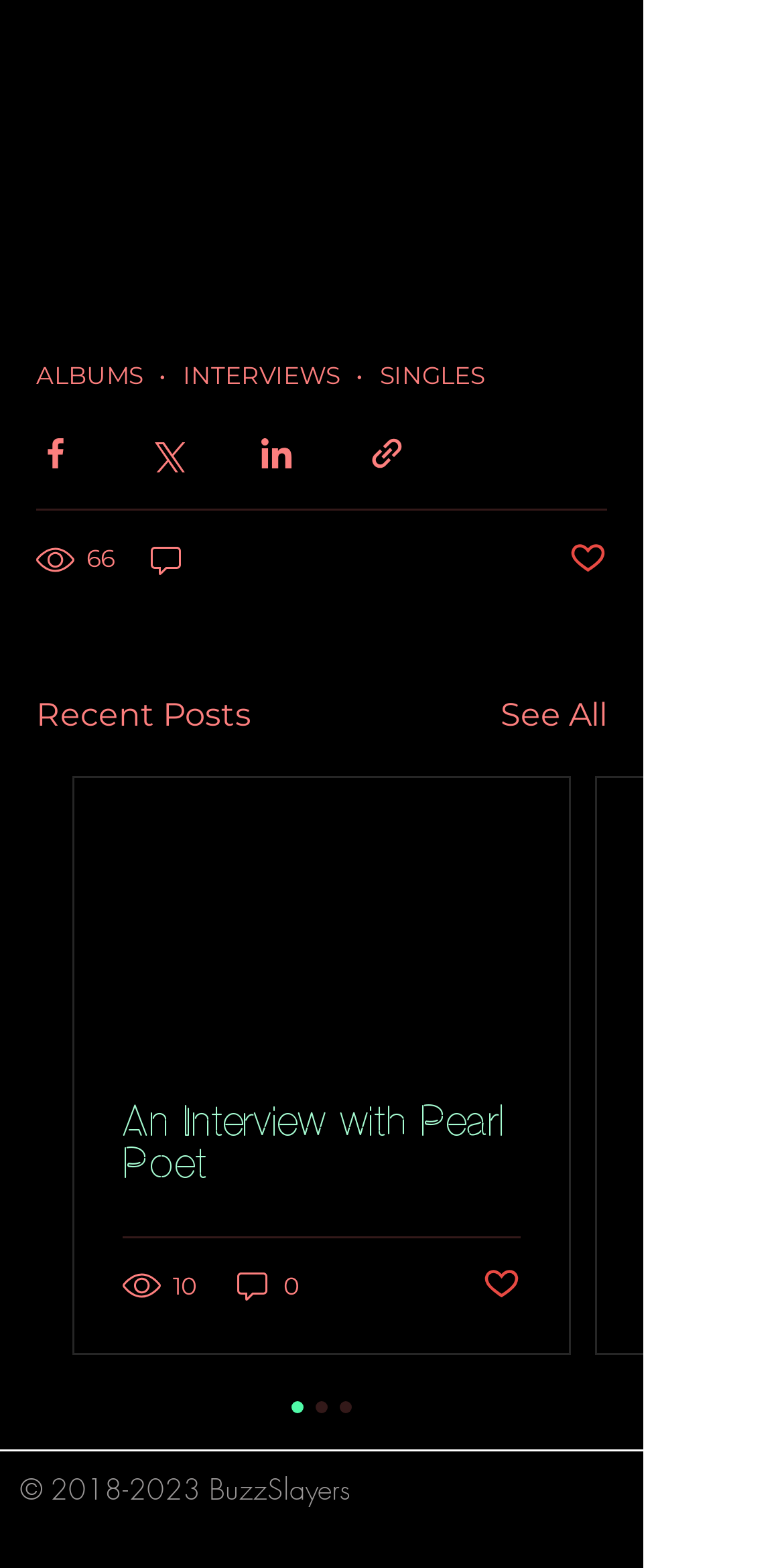Based on the image, please respond to the question with as much detail as possible:
Can users like posts on this webpage?

The webpage provides a button labeled 'Post not marked as liked' on each post, indicating that users have the option to like or unlike posts. This button is located below the post content and view count.